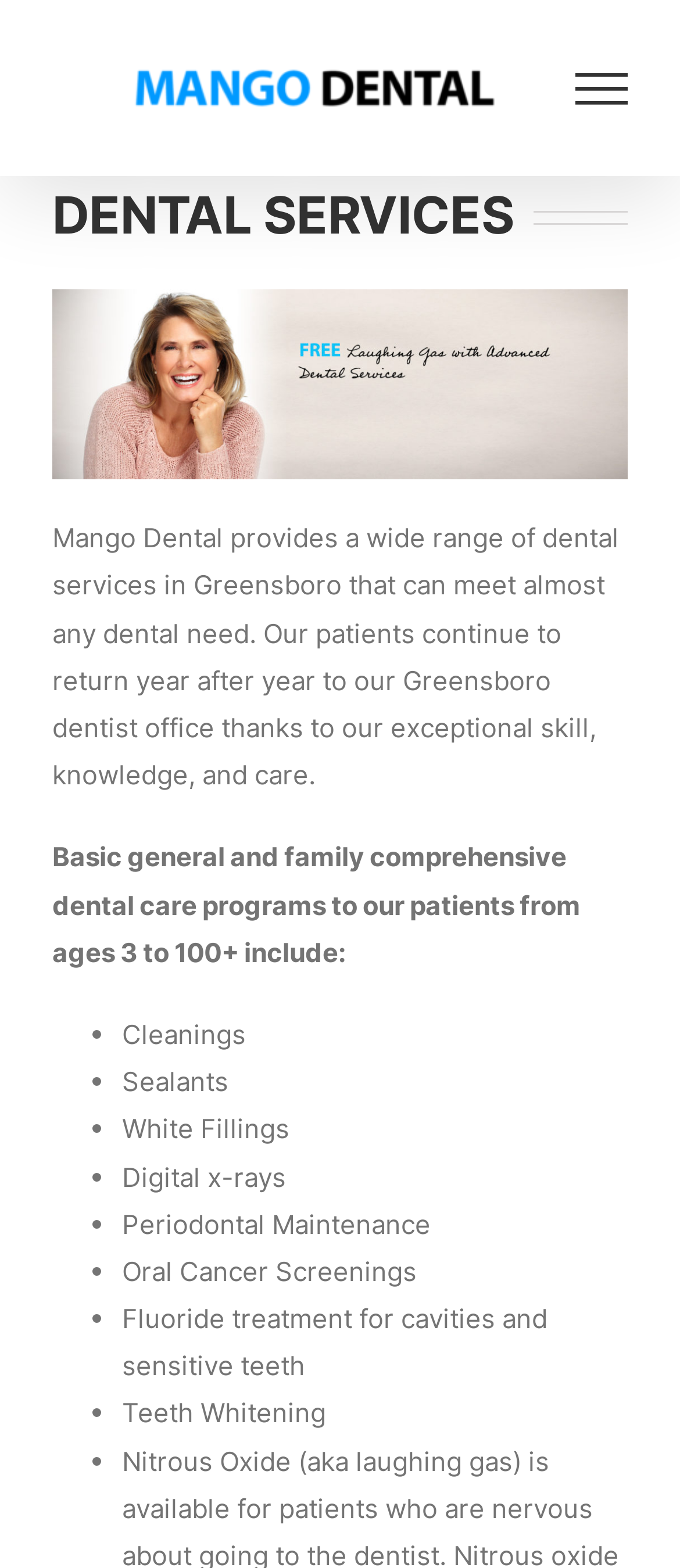Based on the element description aria-label="Toggle Menu", identify the bounding box of the UI element in the given webpage screenshot. The coordinates should be in the format (top-left x, top-left y, bottom-right x, bottom-right y) and must be between 0 and 1.

[0.788, 0.046, 0.981, 0.066]